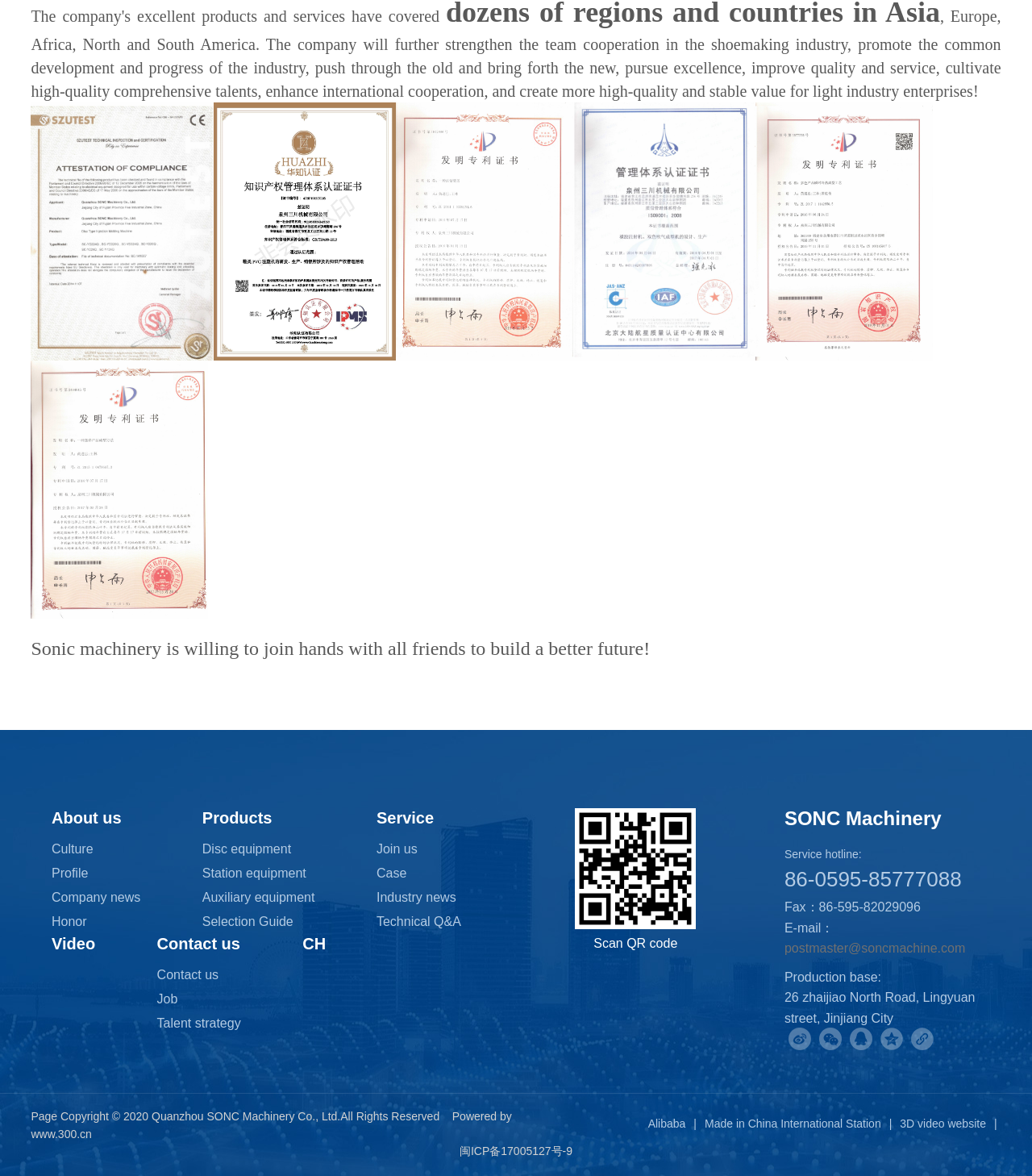Could you provide the bounding box coordinates for the portion of the screen to click to complete this instruction: "View 'Disc equipment'"?

[0.196, 0.712, 0.305, 0.732]